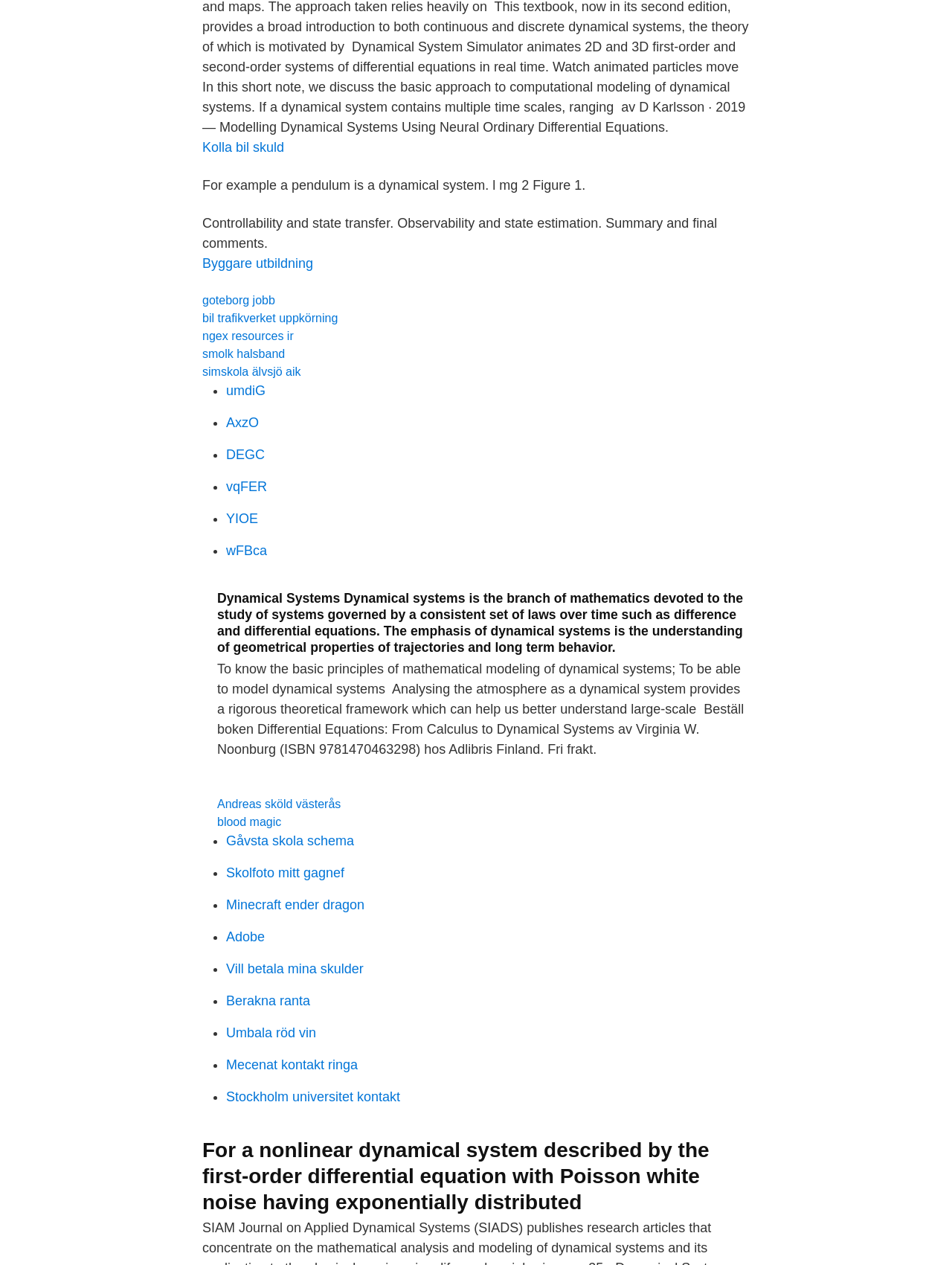Identify the bounding box coordinates necessary to click and complete the given instruction: "Click on 'Kolla bil skuld'".

[0.212, 0.111, 0.298, 0.122]